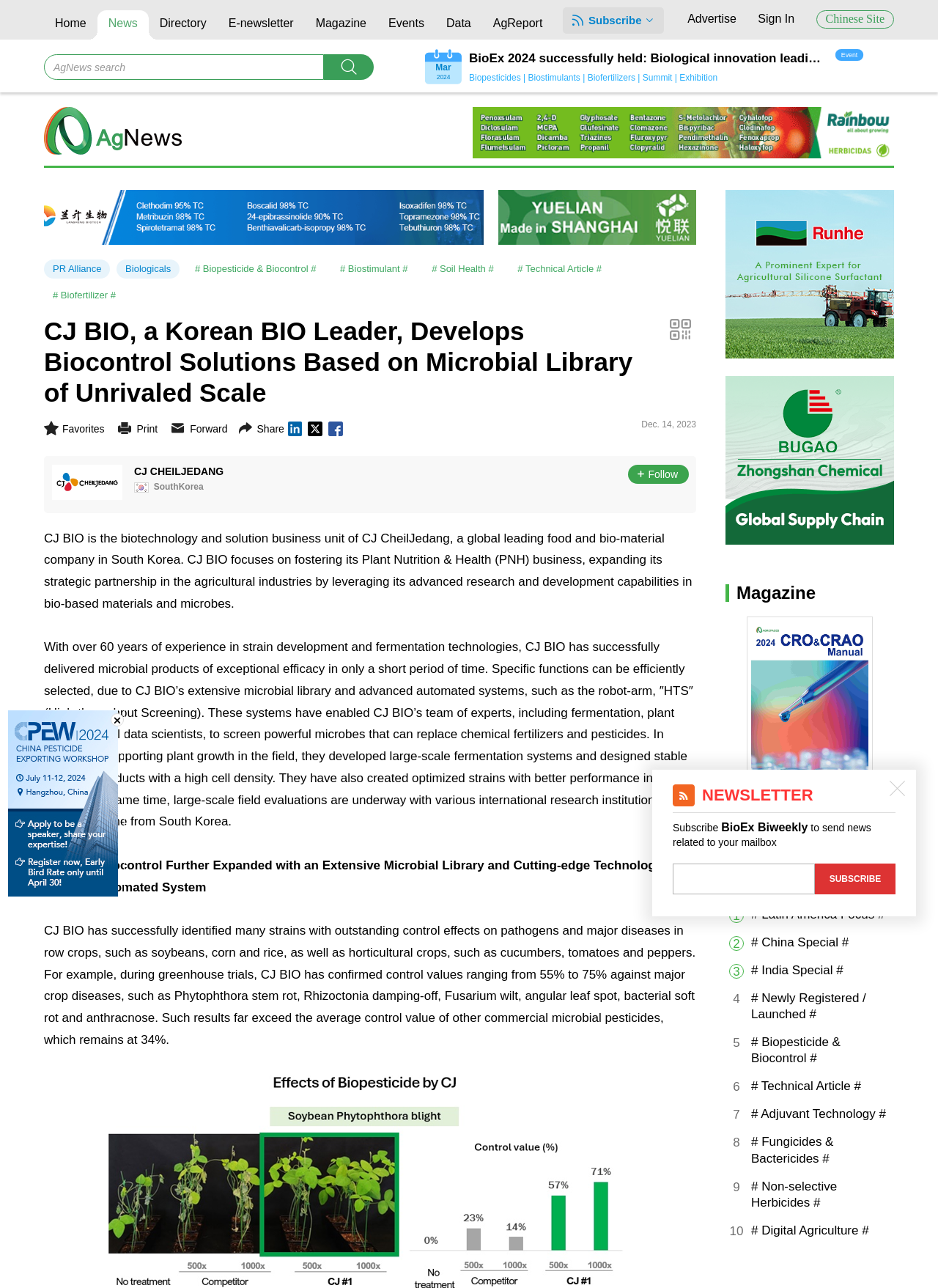Determine the bounding box coordinates for the area that should be clicked to carry out the following instruction: "Read about BioEx 2024 event".

[0.5, 0.011, 0.883, 0.023]